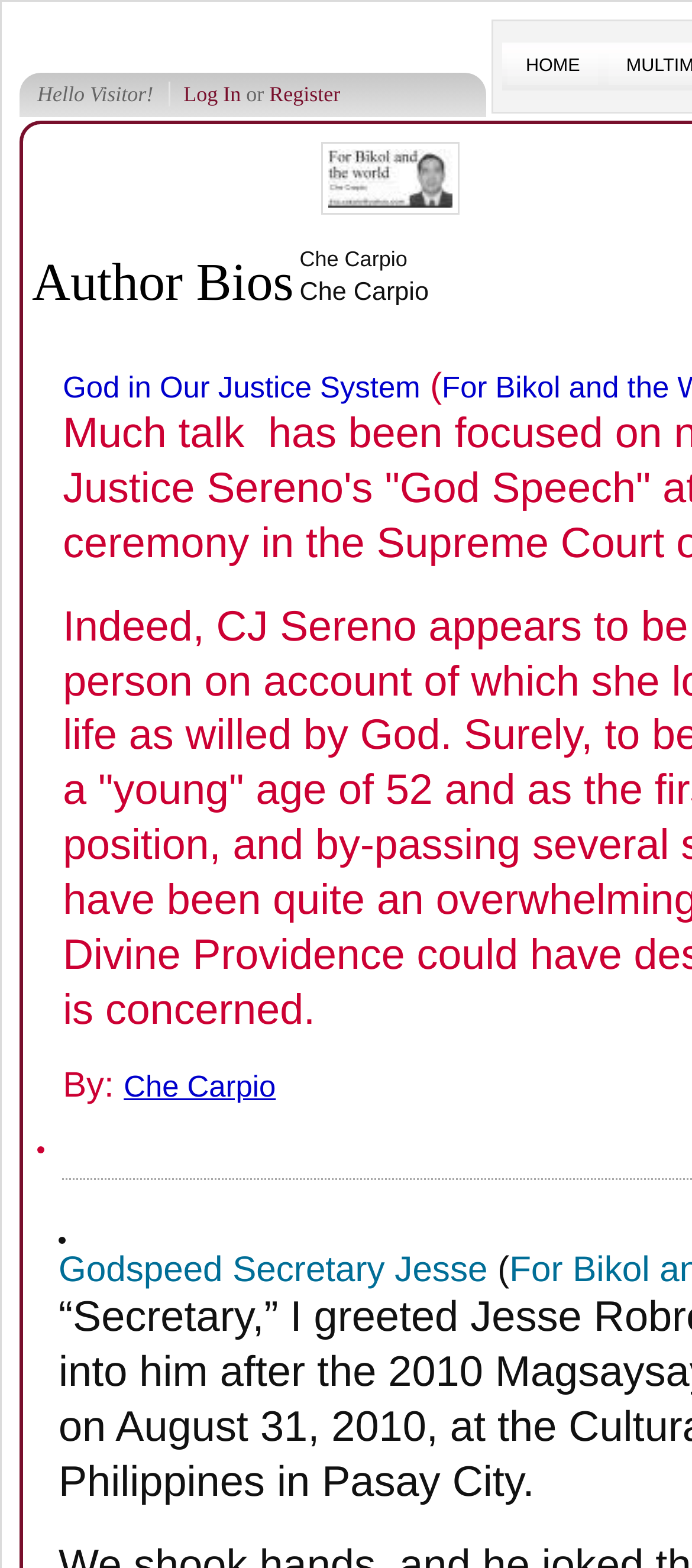How many links are there on the top?
Using the image, give a concise answer in the form of a single word or short phrase.

4